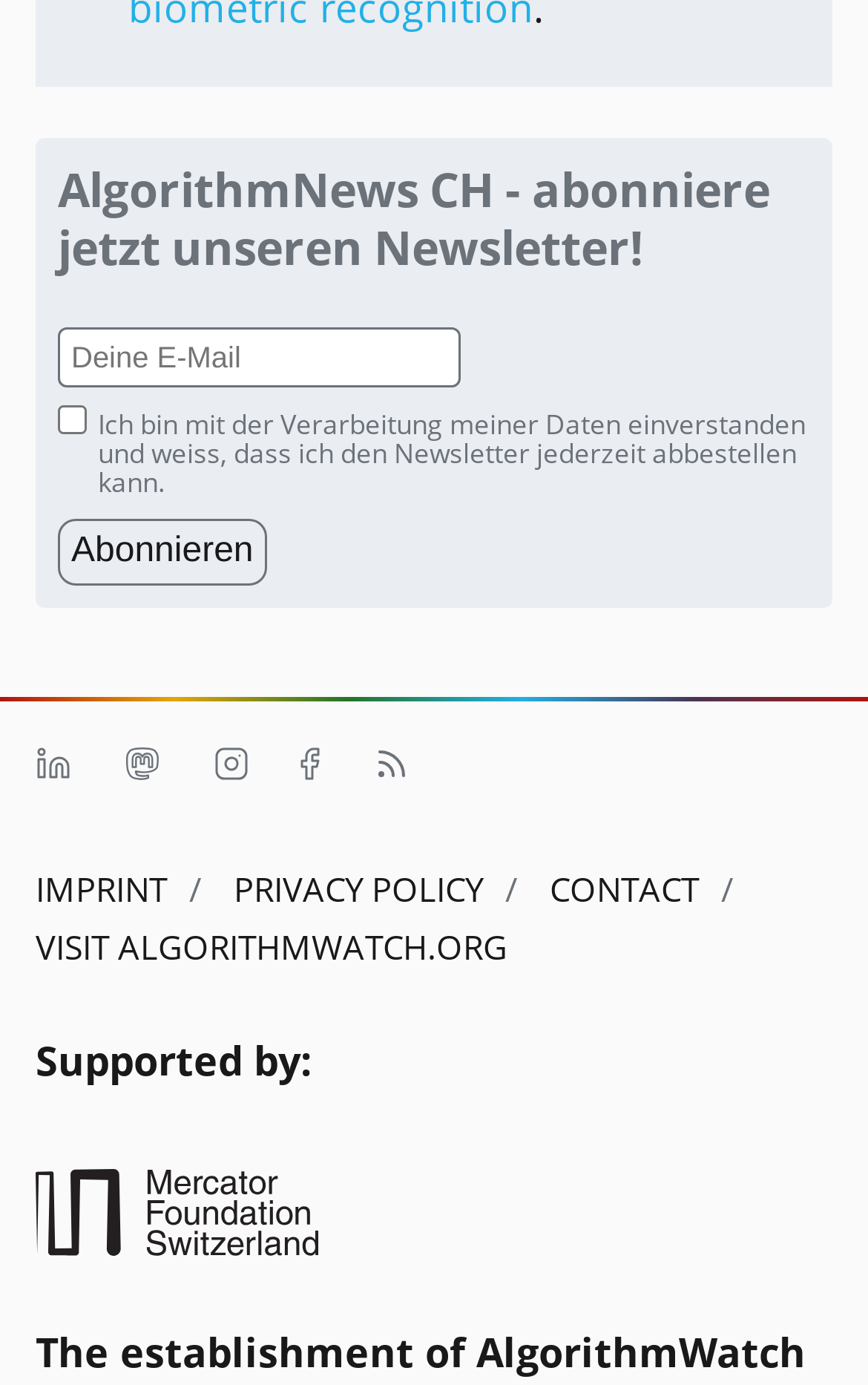Please use the details from the image to answer the following question comprehensively:
What is required to subscribe to the newsletter?

To subscribe to the newsletter, an email address is required, as indicated by the 'Deine E-Mail' textbox with the 'required: True' attribute.